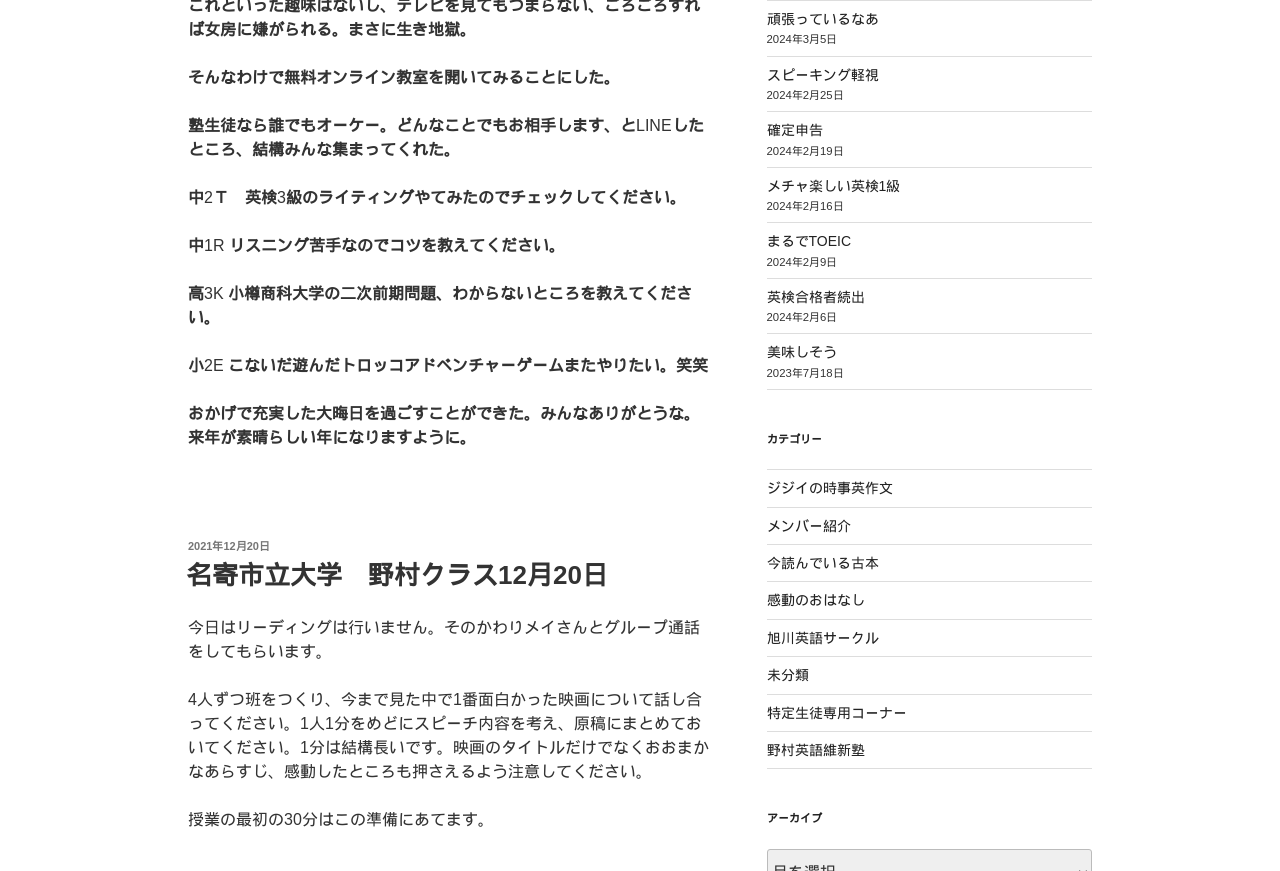Determine the bounding box for the UI element that matches this description: "名寄市立大学　野村クラス12月20日".

[0.145, 0.643, 0.475, 0.678]